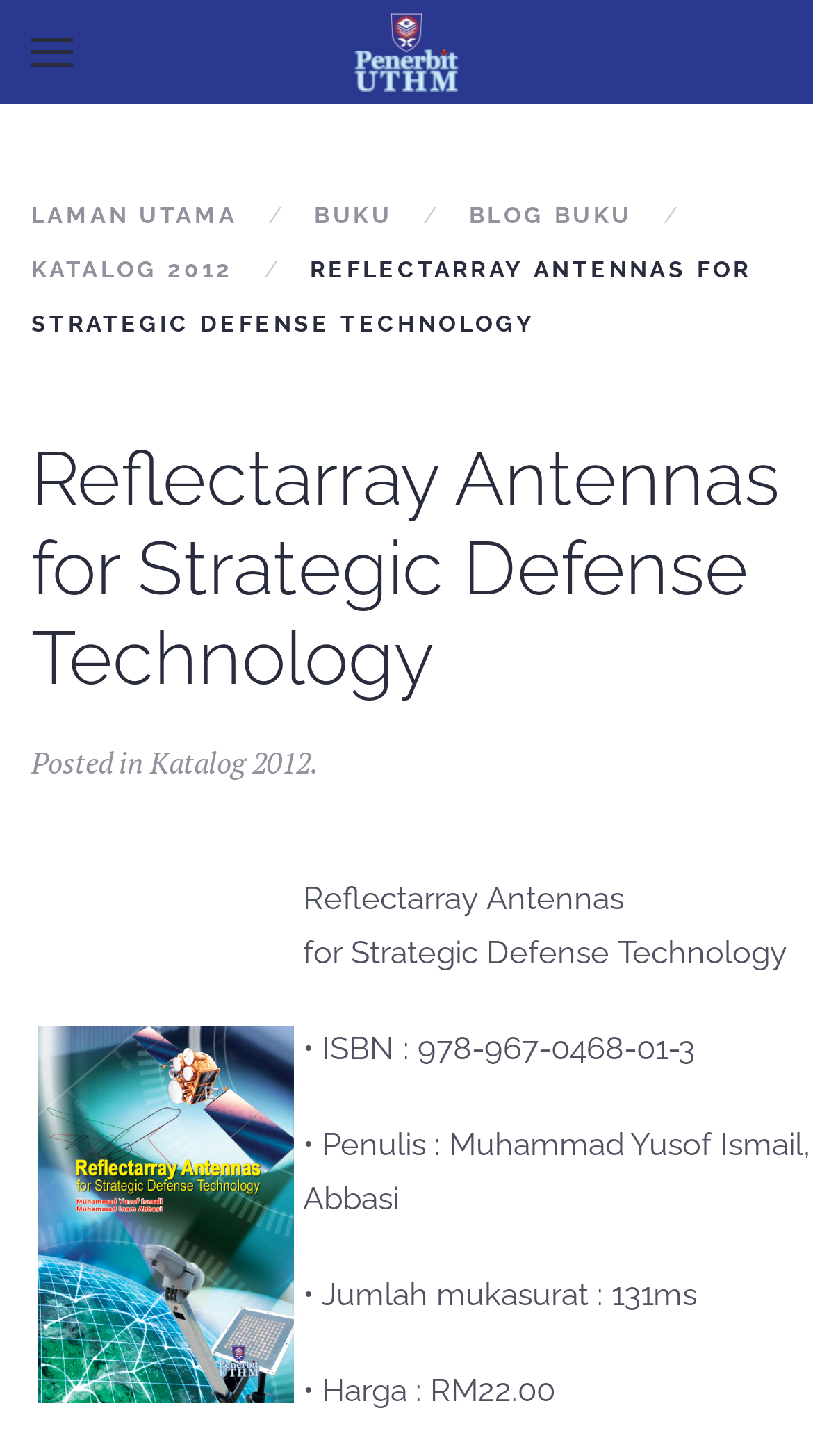Provide an in-depth caption for the contents of the webpage.

The webpage appears to be a blog post or article page, with a focus on the topic of "Reflectarray Antennas for Strategic Defense Technology". 

At the top left corner, there is a button to open a menu, accompanied by a small image. Next to it, there is a link to go back to the home page. 

Below these elements, there is a navigation section, also known as a breadcrumb, which displays the page's hierarchy. It starts with a link to the main page, followed by a static text "BUKU", and then a link to "BLOG BUKU". Further to the right, there are links to "KATALOG 2012" and a static text with the same title as the page. 

The main content of the page is headed by a large heading with the title "Reflectarray Antennas for Strategic Defense Technology". Below the heading, there is a static text "Posted in", followed by a link to "Katalog 2012" and a period. 

On the right side of the page, there is a large image related to the topic, with the filename "reflectarry-antennas-2". 

At the very top of the page, there is a link to skip to the main content, which is likely intended for accessibility purposes.